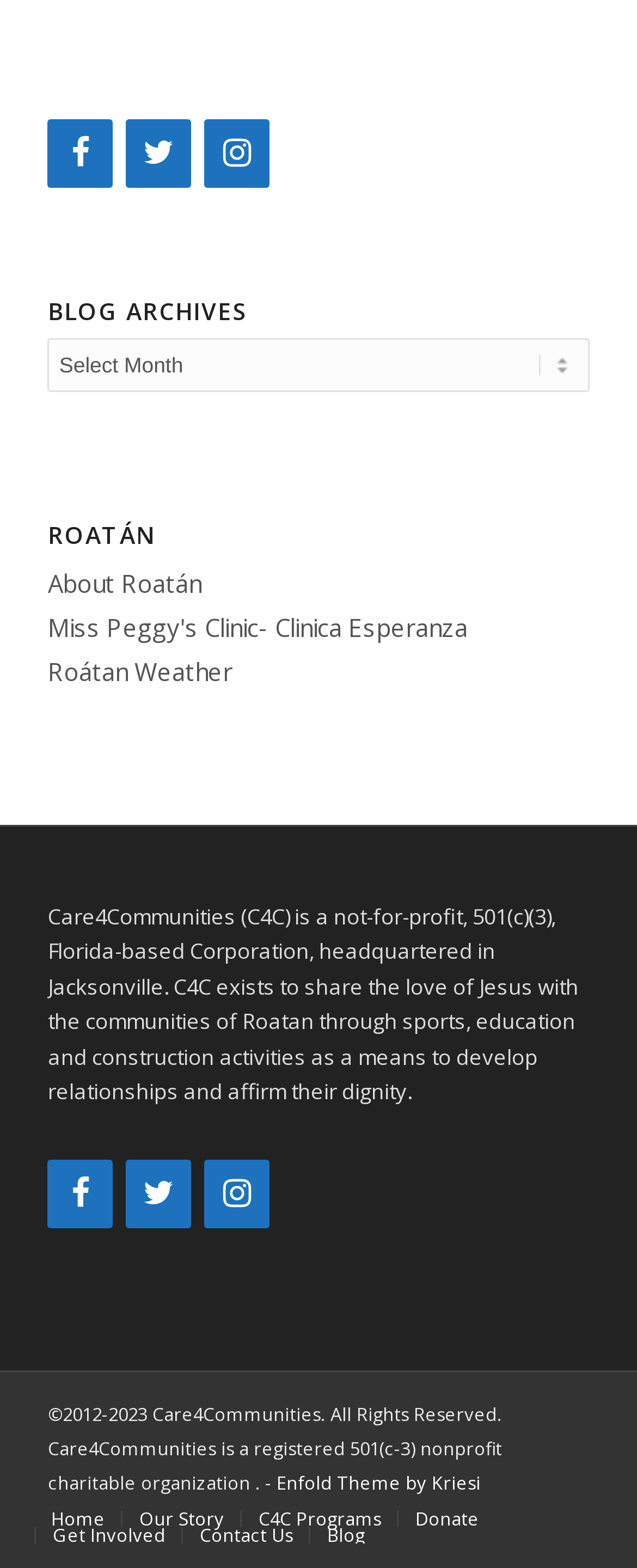Please identify the bounding box coordinates of the element's region that I should click in order to complete the following instruction: "Select an option from the combobox". The bounding box coordinates consist of four float numbers between 0 and 1, i.e., [left, top, right, bottom].

[0.075, 0.216, 0.925, 0.25]